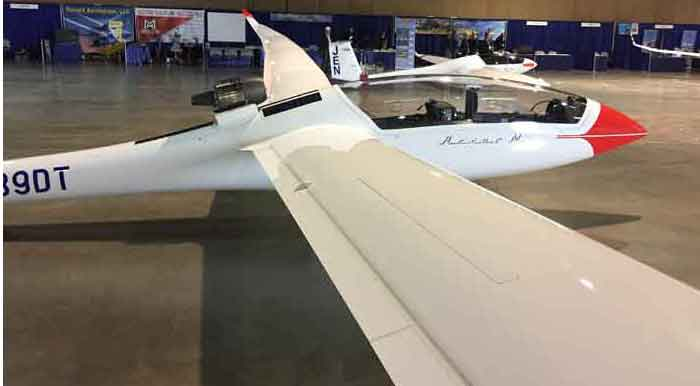What is a notable capability of the Arcus 2 seater jet?
Answer the question with a detailed and thorough explanation.

The caption highlights the Arcus 2 seater jet's impressive capability as a self-launching glider, which makes it appealing to aviation enthusiasts eager to explore innovative flight options.